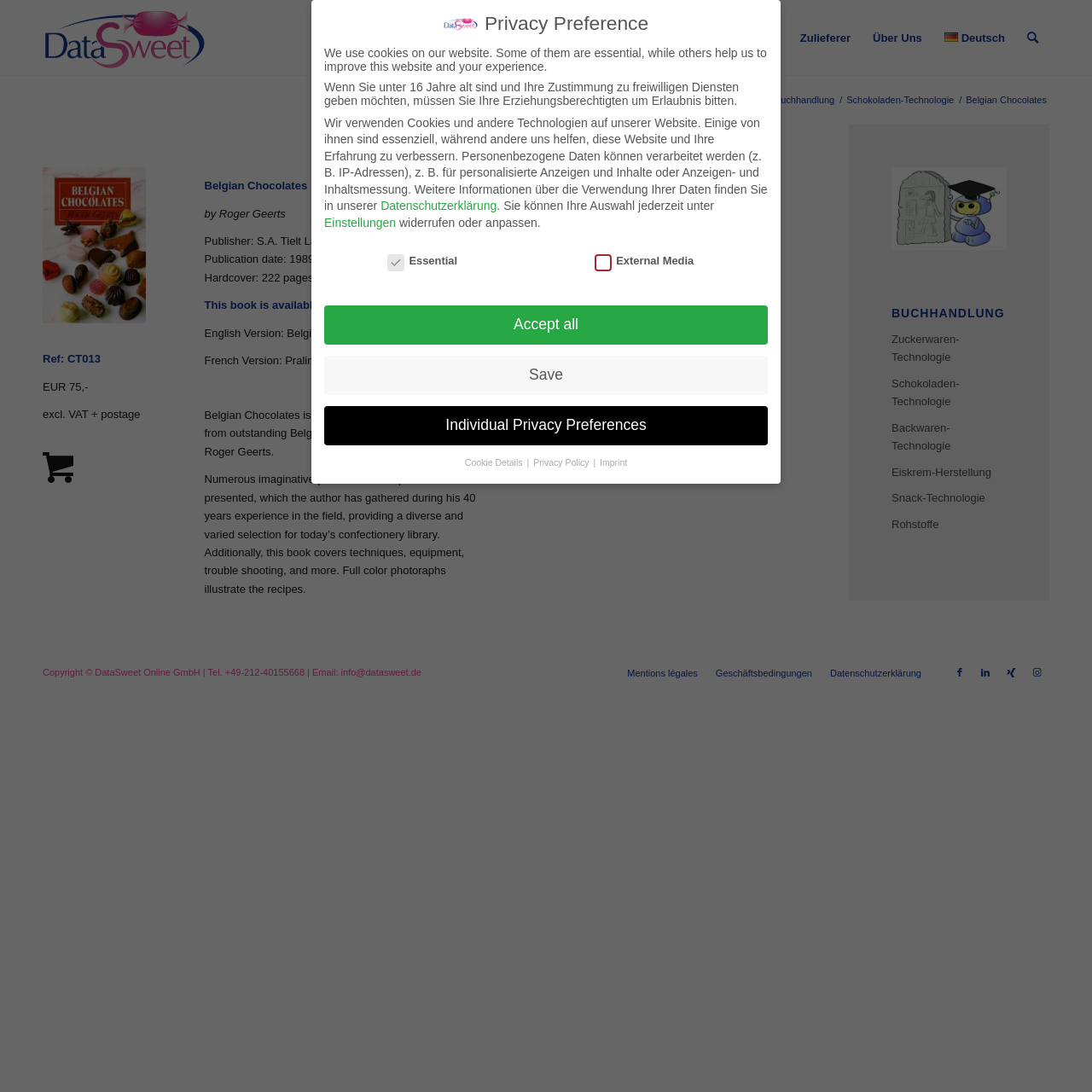What is the name of the book?
Please answer the question with a single word or phrase, referencing the image.

Belgian Chocolates